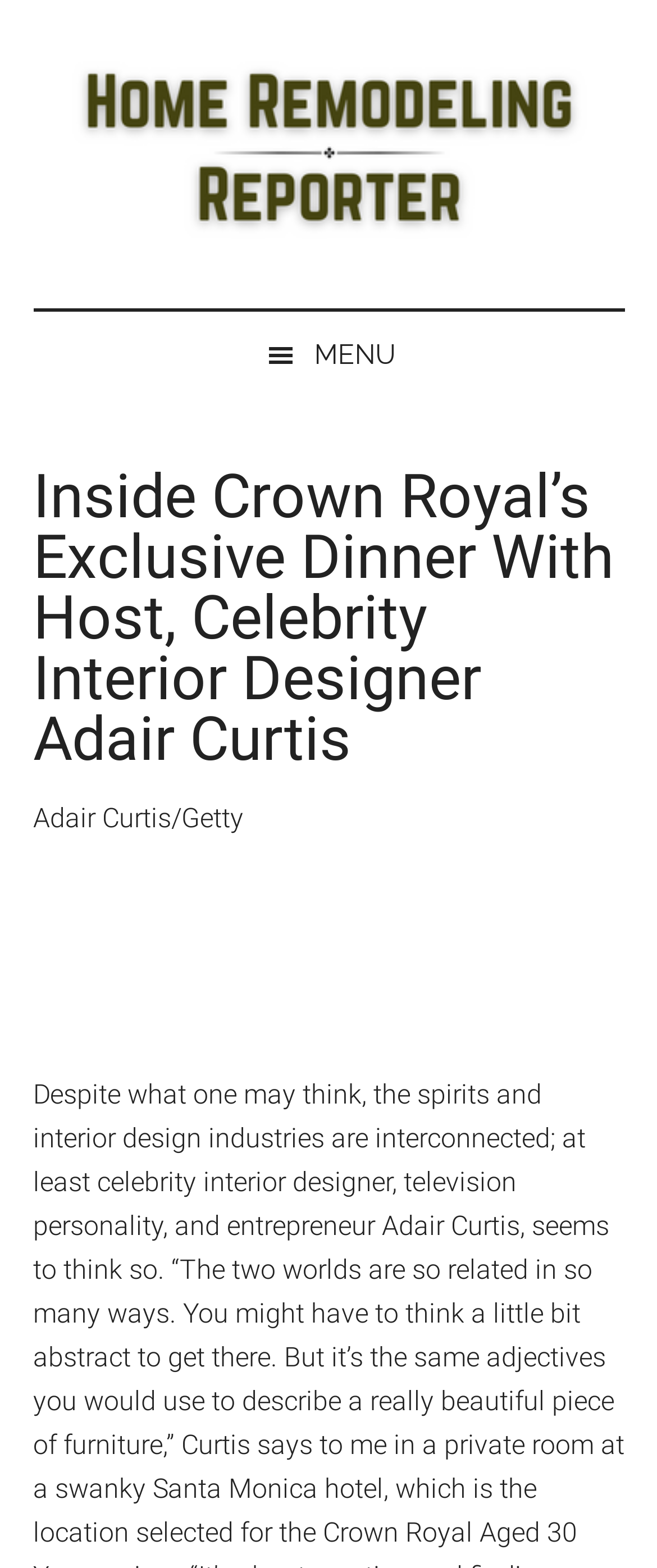Refer to the screenshot and answer the following question in detail:
What is the name of the website?

I found the link 'Home Remodeling Reporter' at the top of the webpage, which suggests that it is the name of the website.